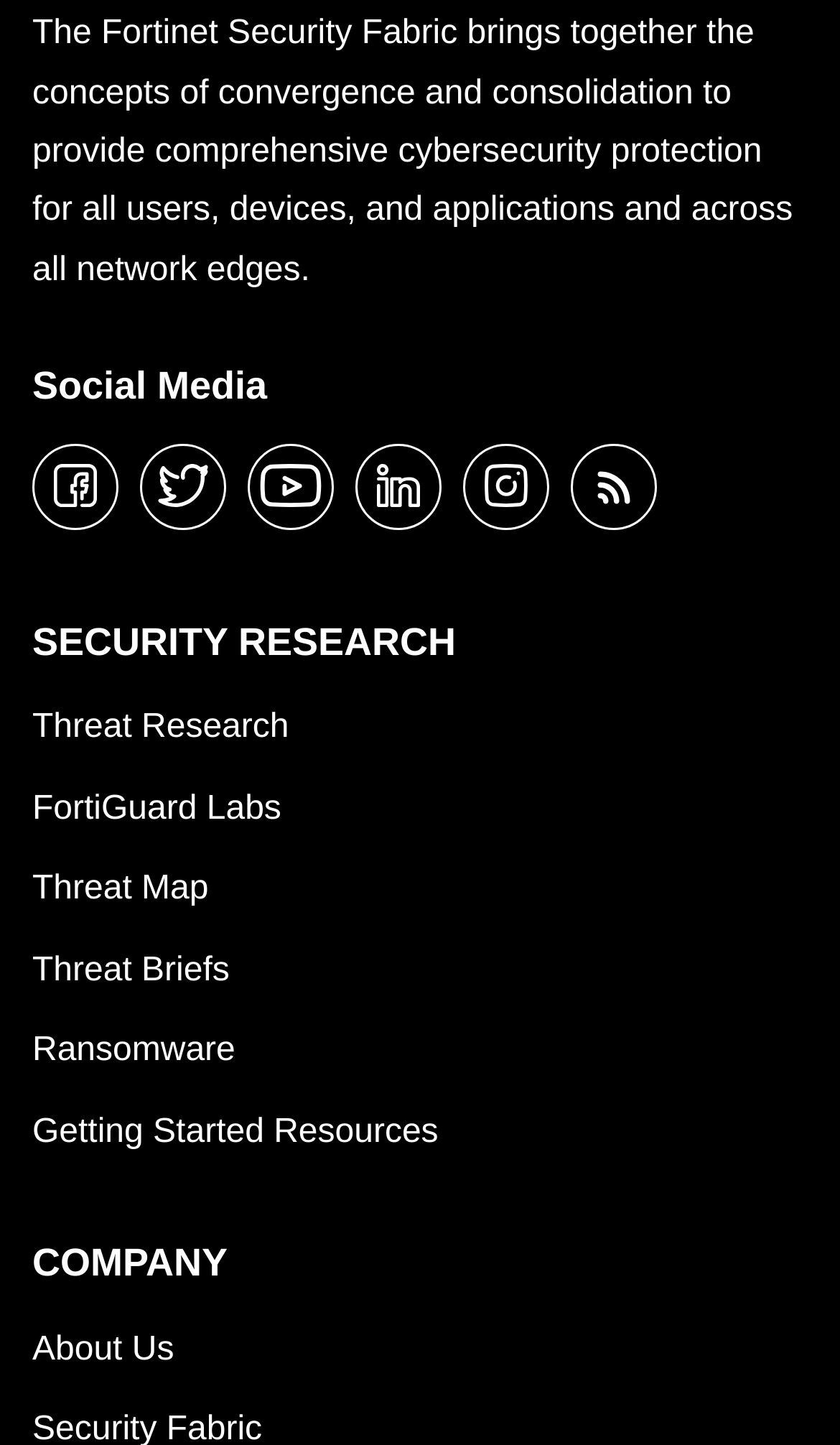Using the information in the image, give a comprehensive answer to the question: 
What is the main topic of this webpage?

The main topic of this webpage is cybersecurity, as indicated by the static text 'The Fortinet Security Fabric brings together the concepts of convergence and consolidation to provide comprehensive cybersecurity protection for all users, devices, and applications and across all network edges.'